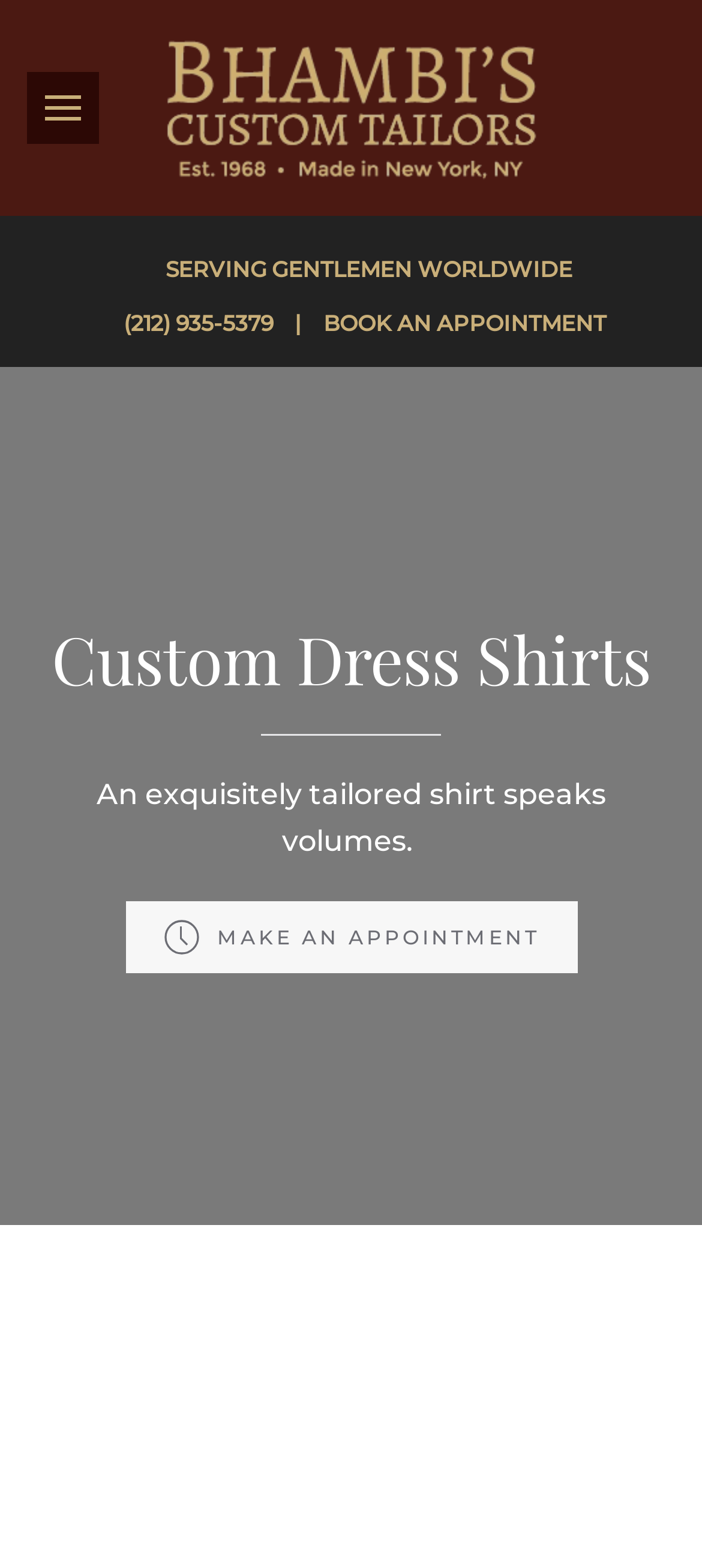What is the call-to-action on the top section of the webpage?
Answer the question in a detailed and comprehensive manner.

I looked at the top section of the webpage and found a link element that says 'BOOK AN APPOINTMENT'. This link is prominent and stands out, suggesting that it is a call-to-action. Therefore, the call-to-action on the top section of the webpage is to book an appointment.